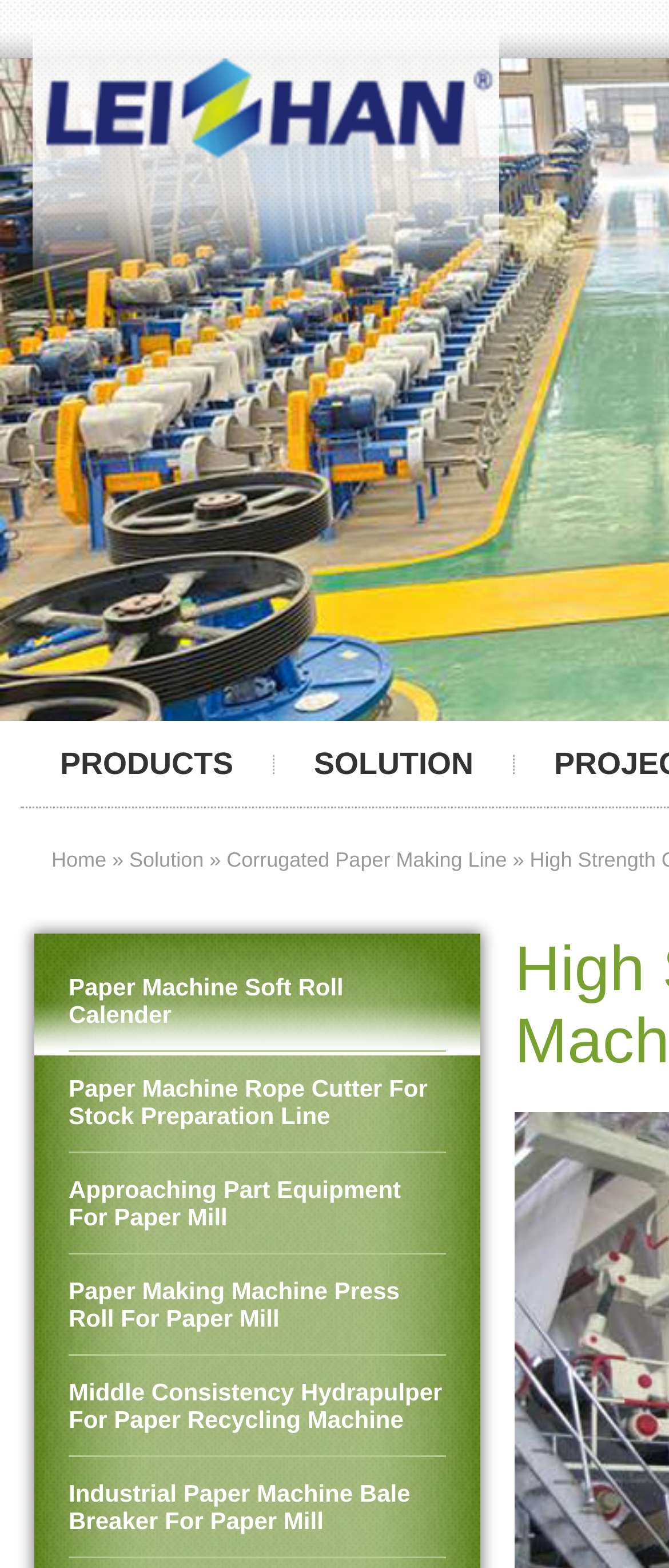What is the last link in the PRODUCTS section?
Please answer using one word or phrase, based on the screenshot.

Industrial Paper Machine Bale Breaker For Paper Mill